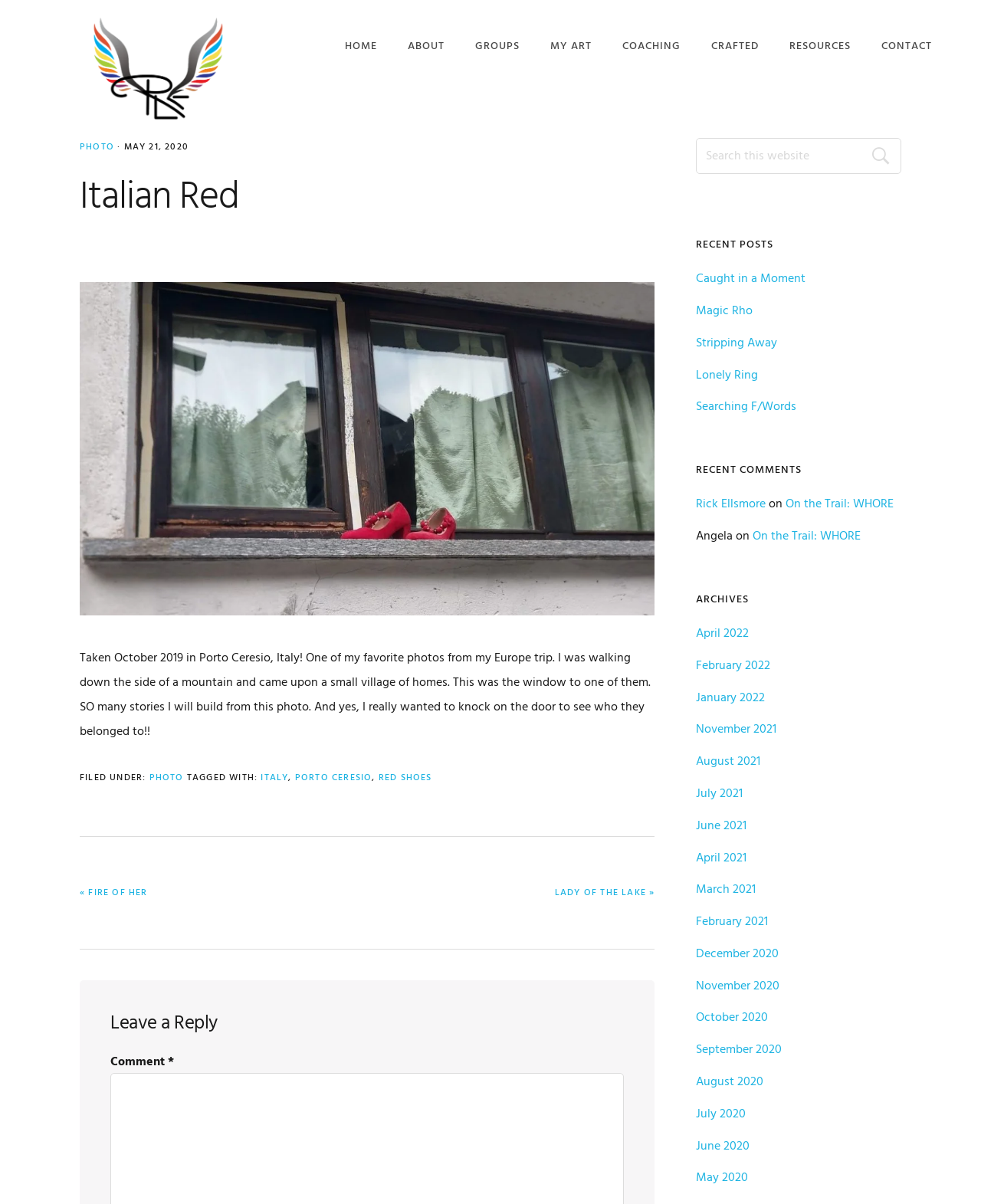Please examine the image and answer the question with a detailed explanation:
How many recent posts are listed in the sidebar?

I counted the number of links listed under the 'RECENT POSTS' heading in the sidebar, which are 'Caught in a Moment', 'Magic Rho', 'Stripping Away', 'Lonely Ring', and 'Searching F/Words'.